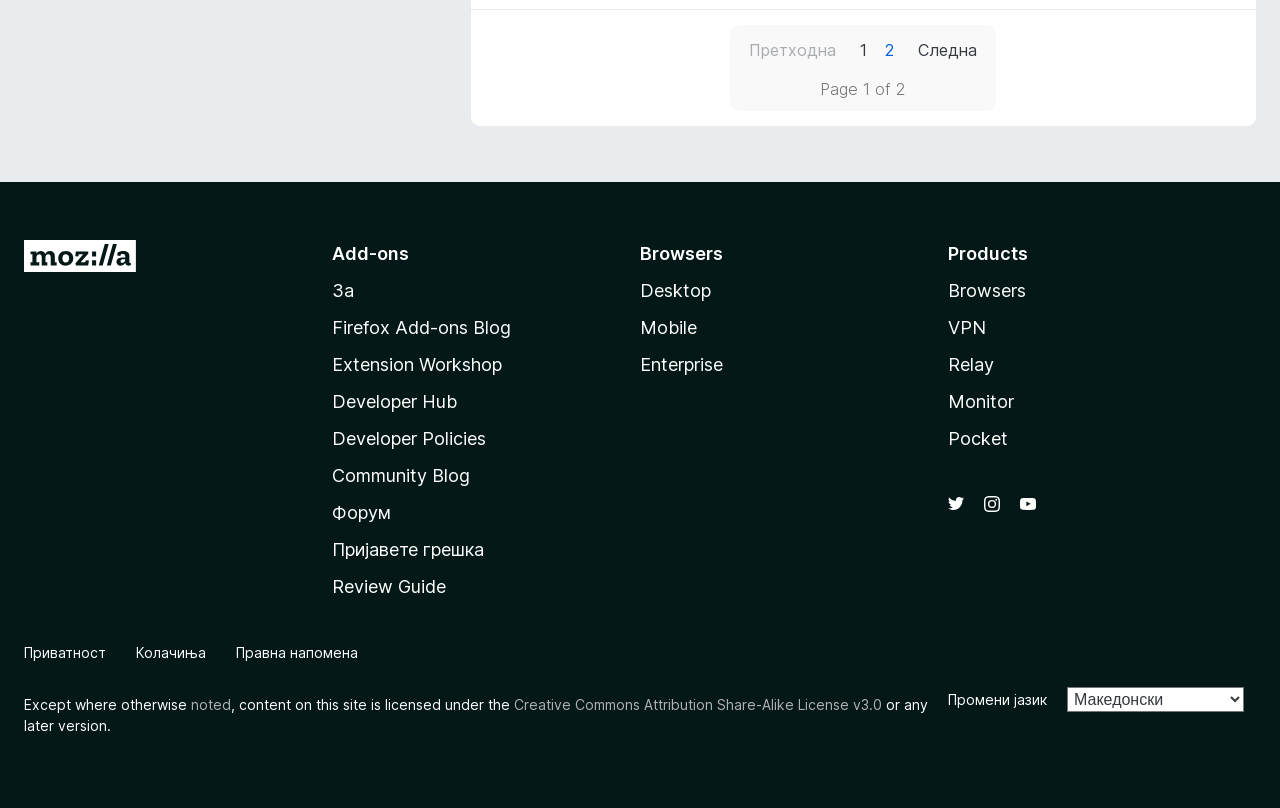What is the language currently selected?
Please give a detailed and thorough answer to the question, covering all relevant points.

The language currently selected is not explicitly specified on the webpage. However, there is a combobox labeled 'Промени јазик' which suggests that the user can change the language, but the current language is not indicated.